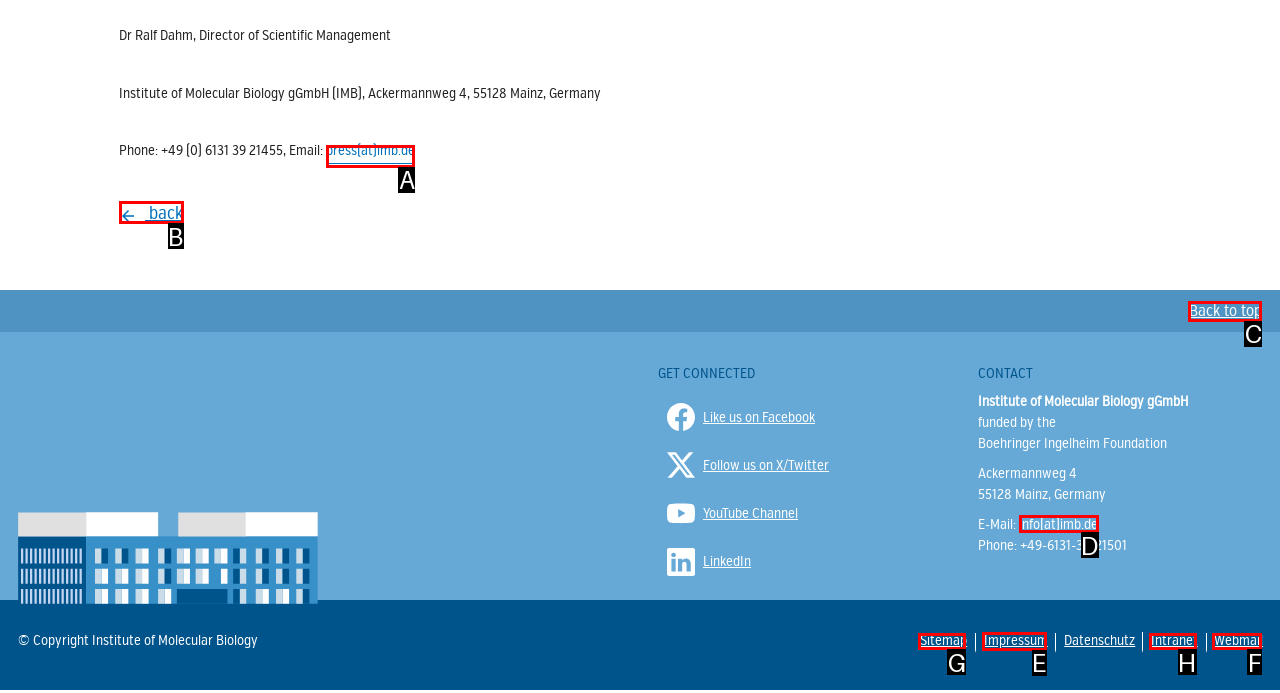Tell me which letter corresponds to the UI element that will allow you to Send an email to press. Answer with the letter directly.

A